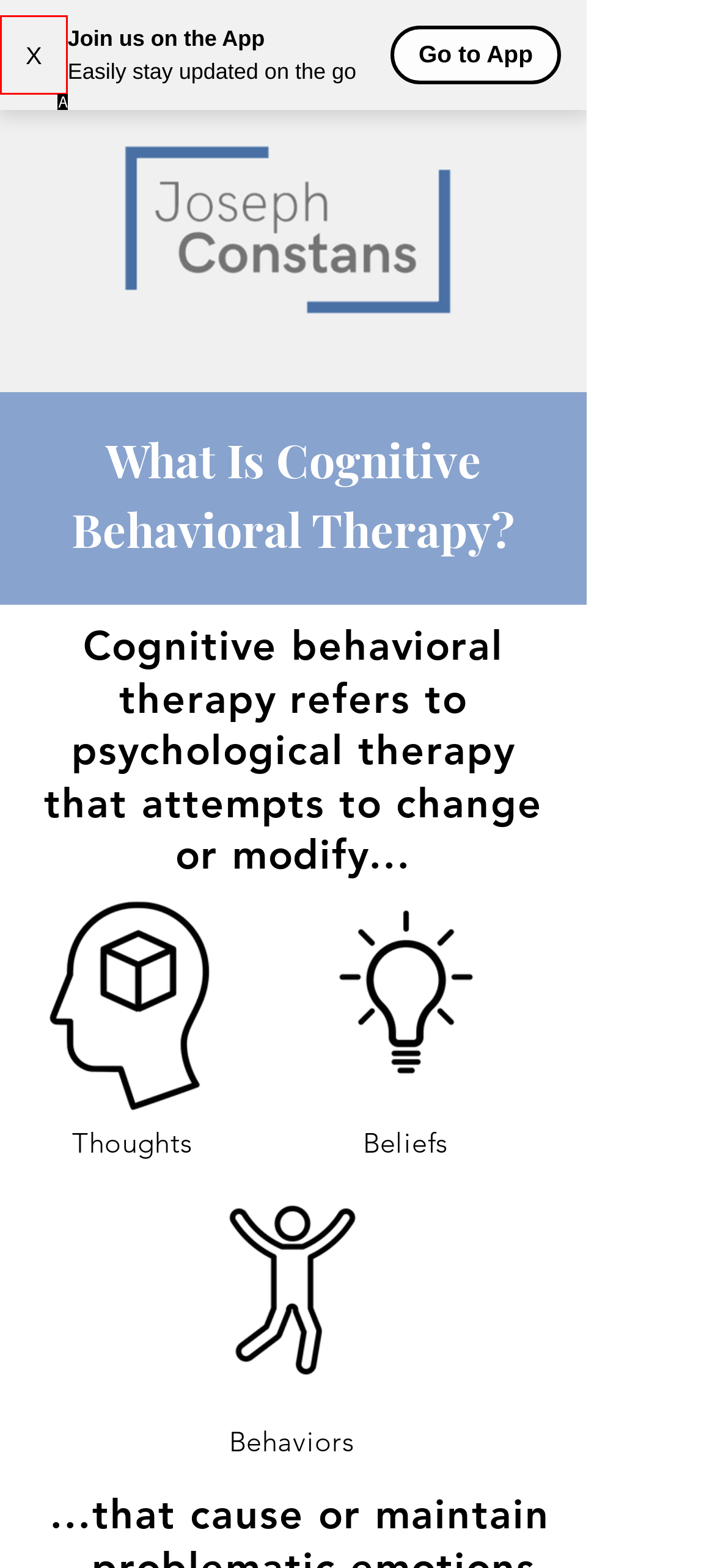Choose the UI element that best aligns with the description: X
Respond with the letter of the chosen option directly.

A